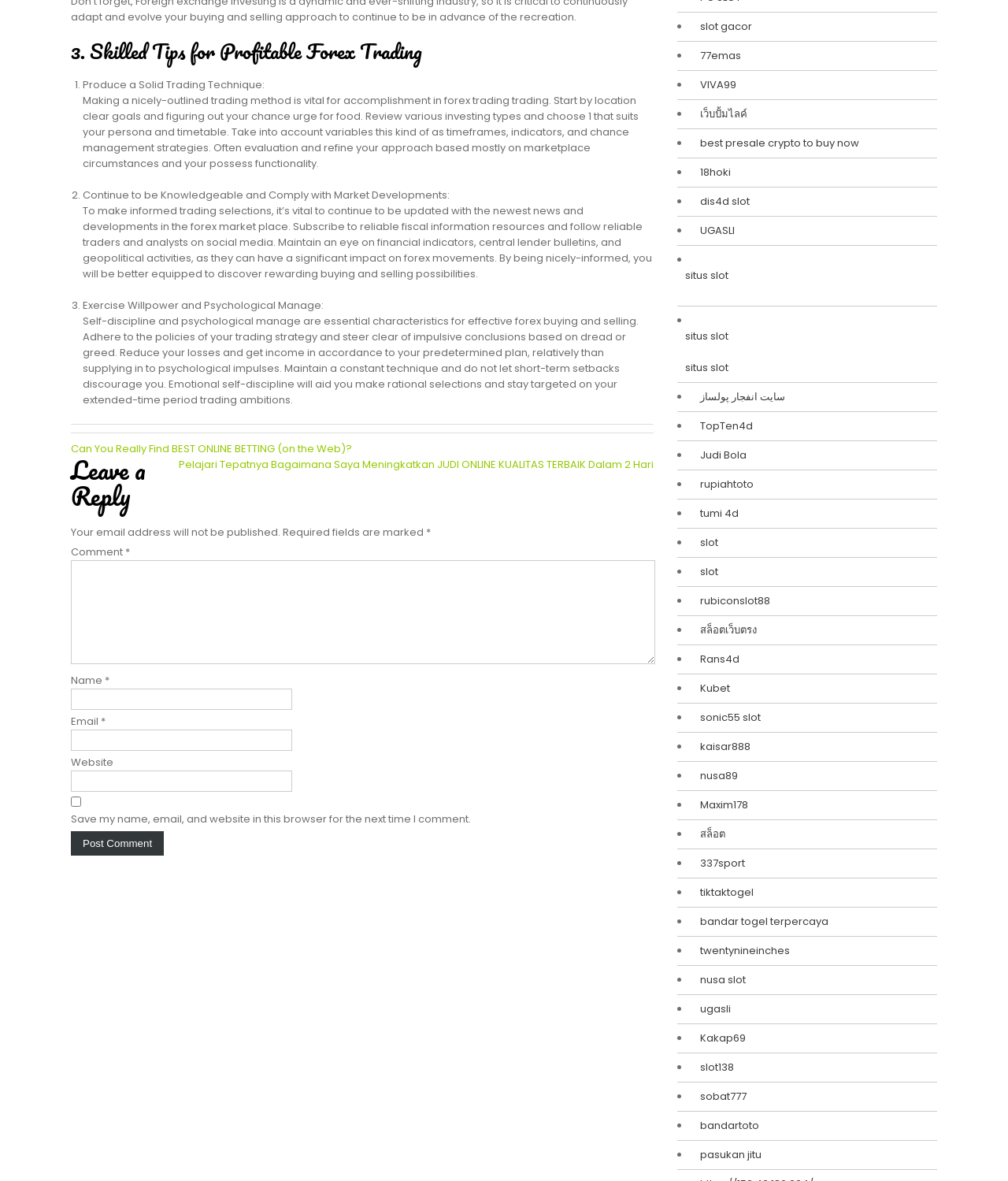How many list markers are there?
Give a single word or phrase as your answer by examining the image.

34